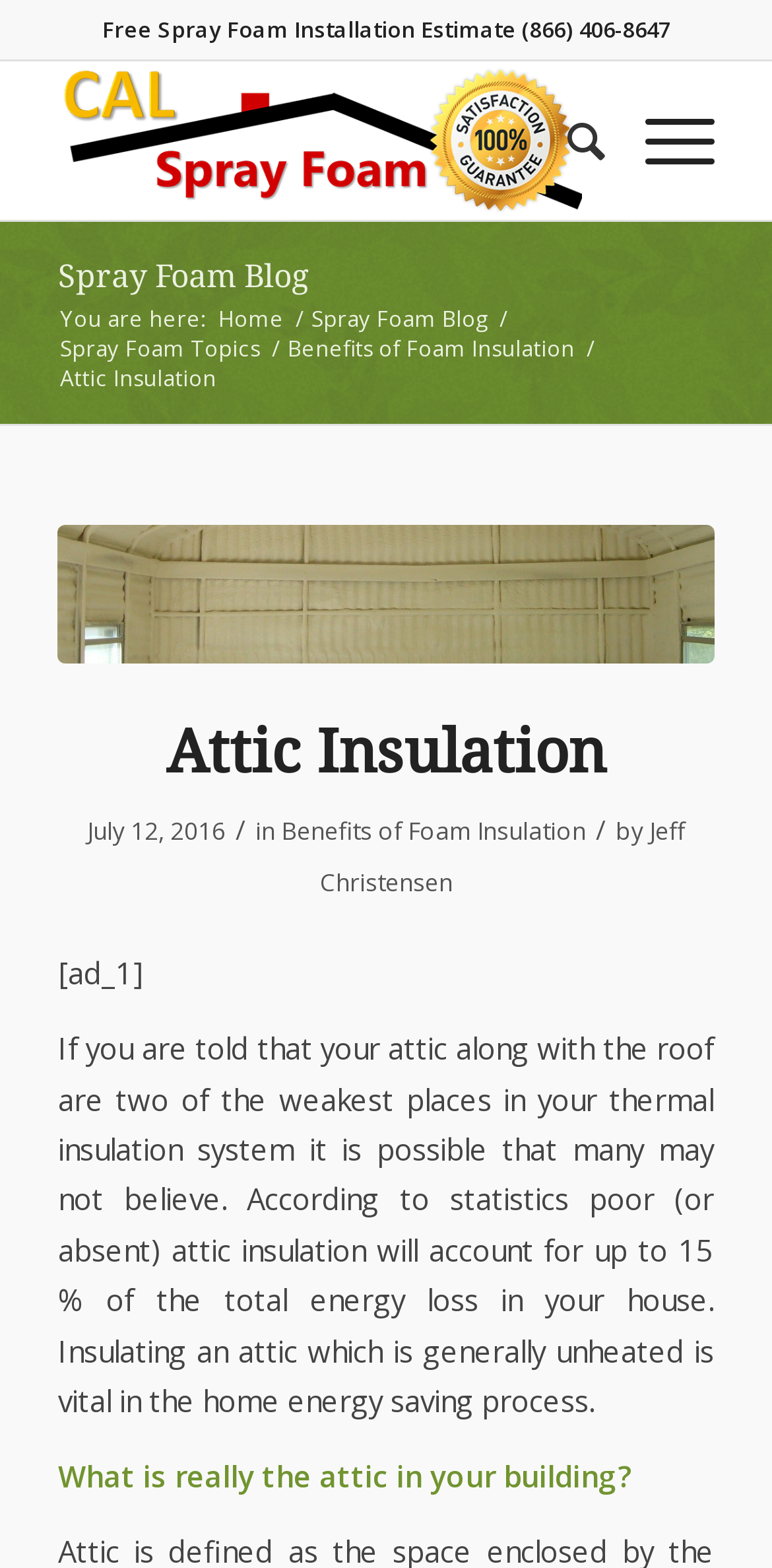Give a concise answer of one word or phrase to the question: 
What is the topic of the current webpage?

Attic Insulation